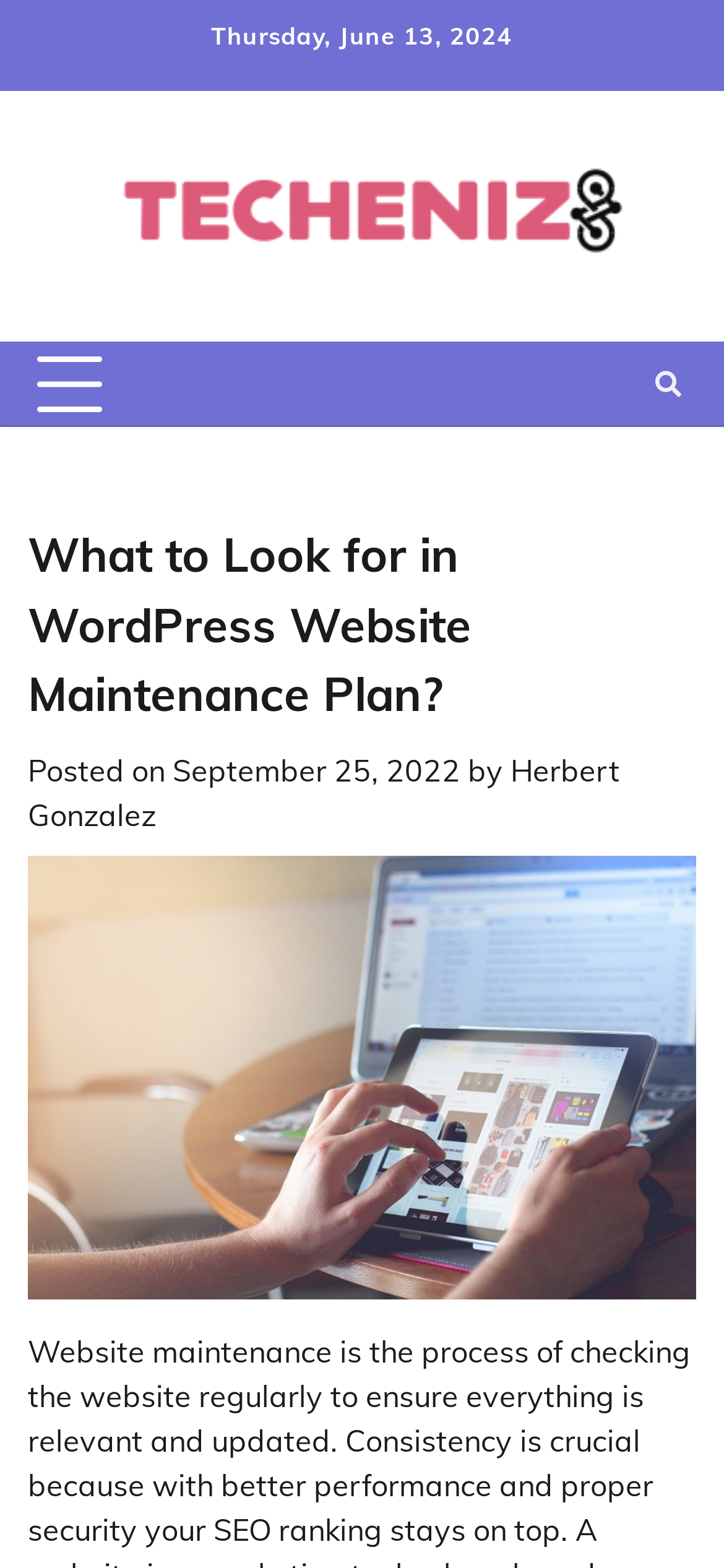Who is the author of the post?
Provide a fully detailed and comprehensive answer to the question.

I found the author's name by looking at the text 'by' followed by a link with the author's name 'Herbert Gonzalez'.